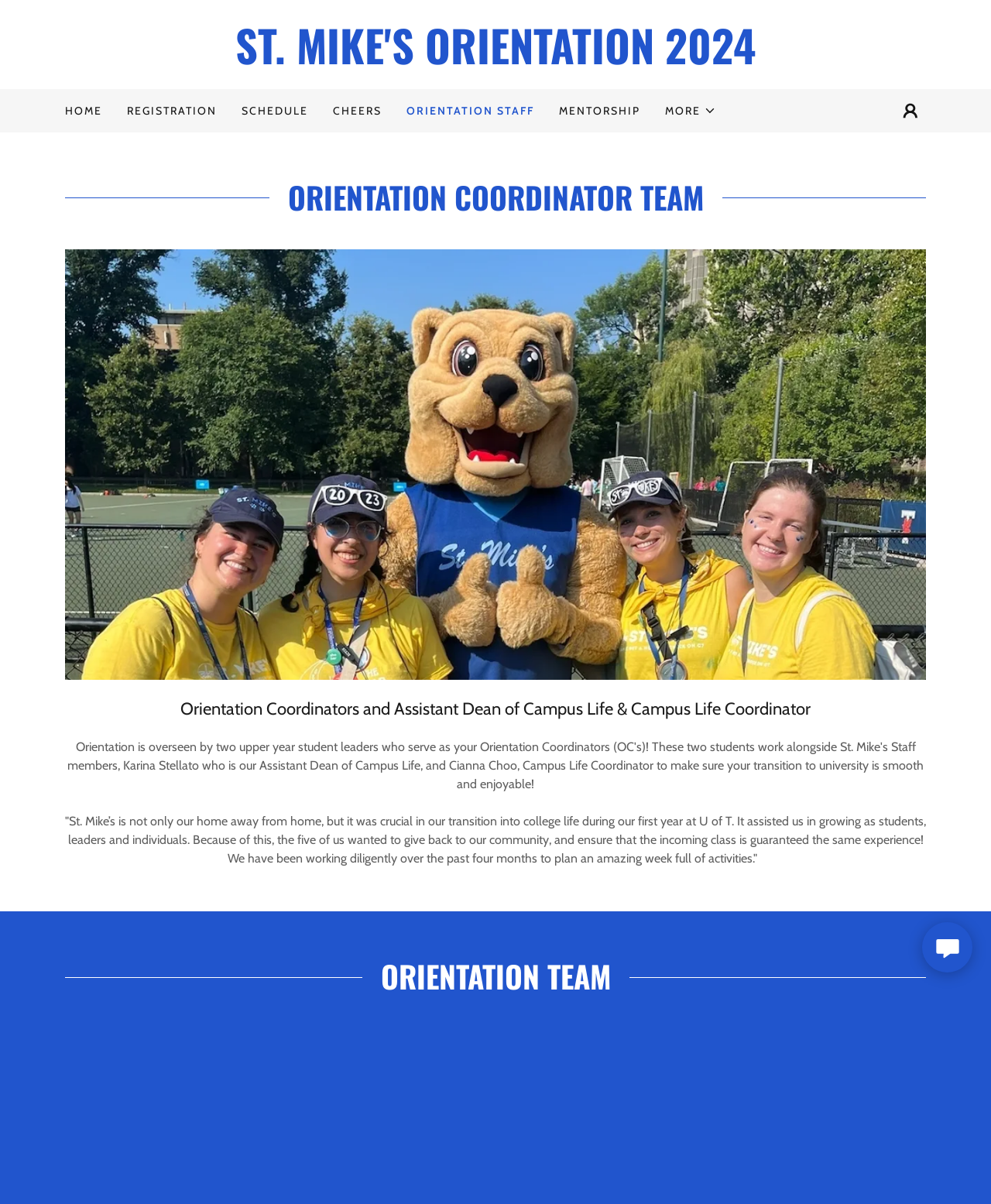Please extract the title of the webpage.

ORIENTATION COORDINATOR TEAM